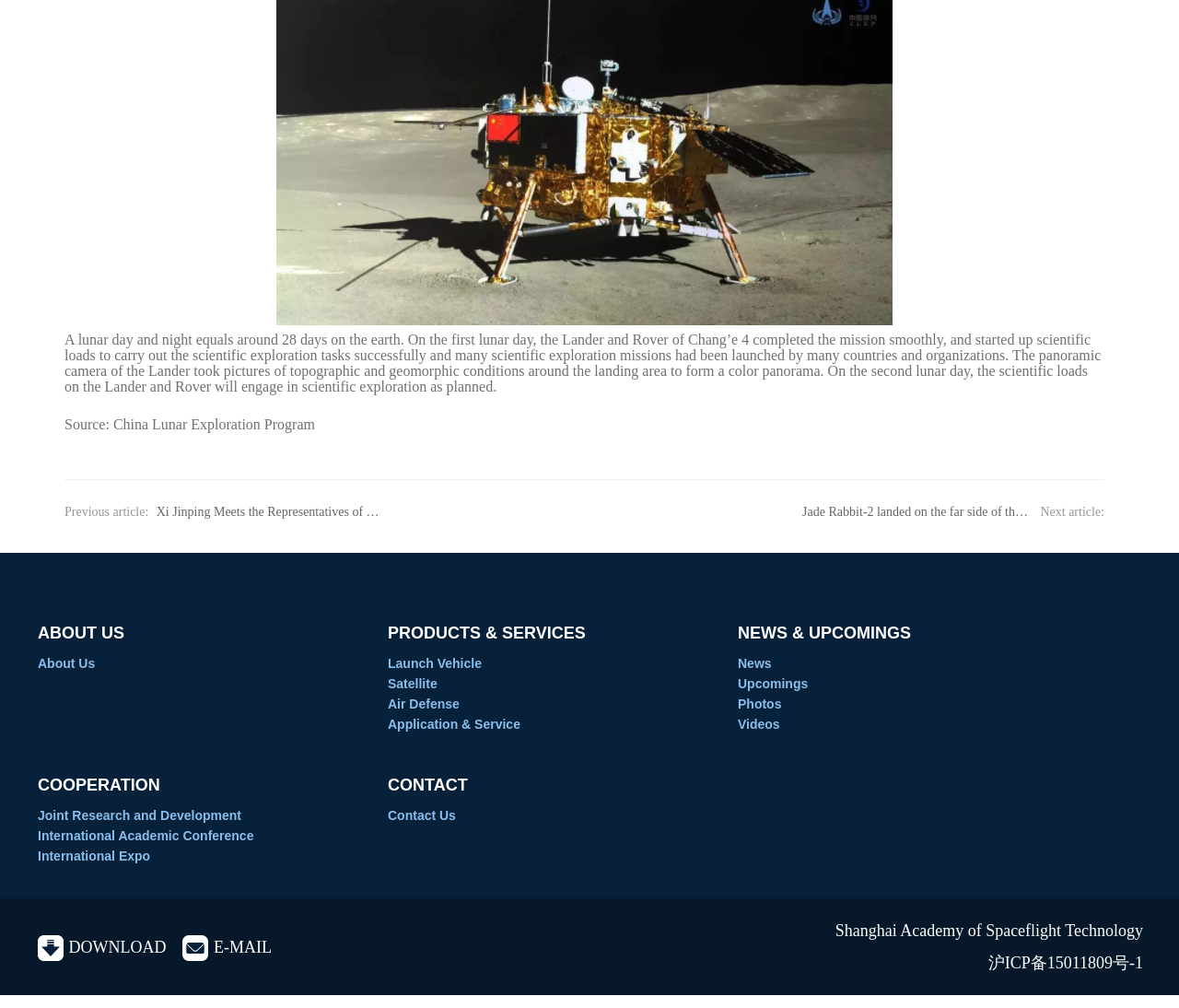Using the provided description Photos, find the bounding box coordinates for the UI element. Provide the coordinates in (top-left x, top-left y, bottom-right x, bottom-right y) format, ensuring all values are between 0 and 1.

[0.626, 0.691, 0.663, 0.706]